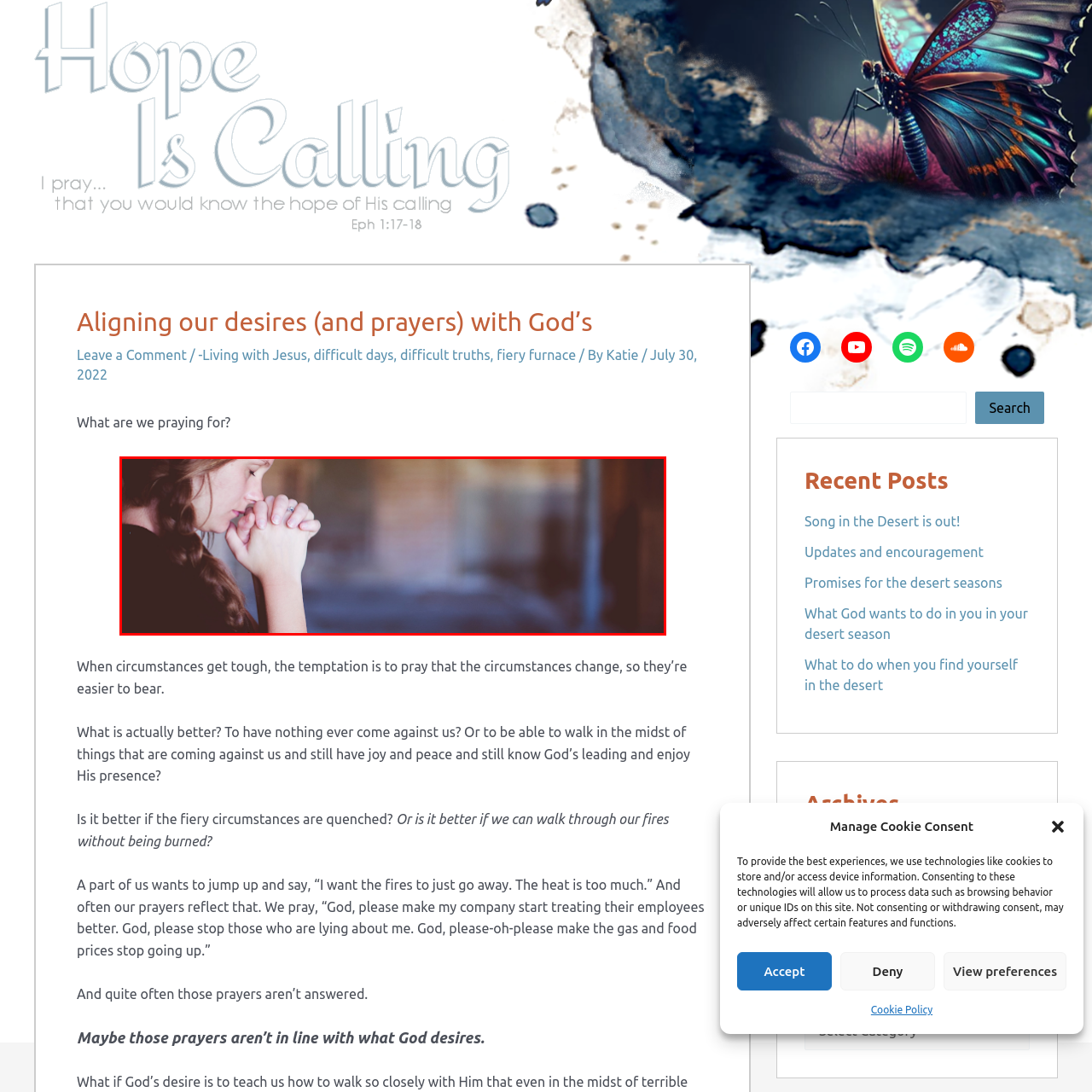Generate an elaborate caption for the image highlighted within the red boundary.

In this evocative image, a young woman holds her hands together in a posture of prayer, her eyes closed and face reflecting deep contemplation. The soft focus and warm color palette create an intimate atmosphere, emphasizing her connection to a moment of spiritual reflection. The background is subtly blurred, drawing attention to her earnest expression and the tranquility of the scene, suggesting themes of faith, hope, and the search for guidance in challenging times. This image beautifully captures the essence of aligning one's desires and prayers with a higher purpose, resonating with the accompanying message about the nature of prayer and understanding God's desires.